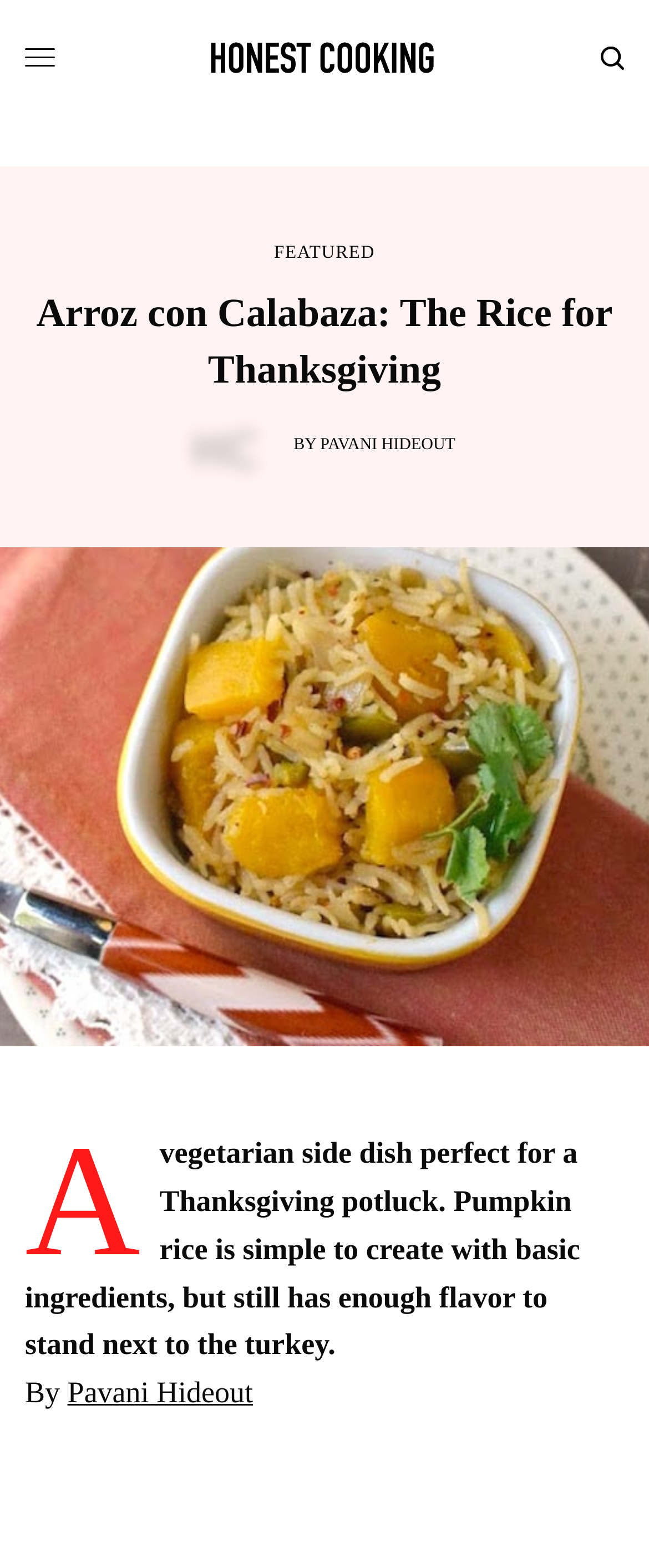Determine the main heading of the webpage and generate its text.

Arroz con Calabaza: The Rice for Thanksgiving